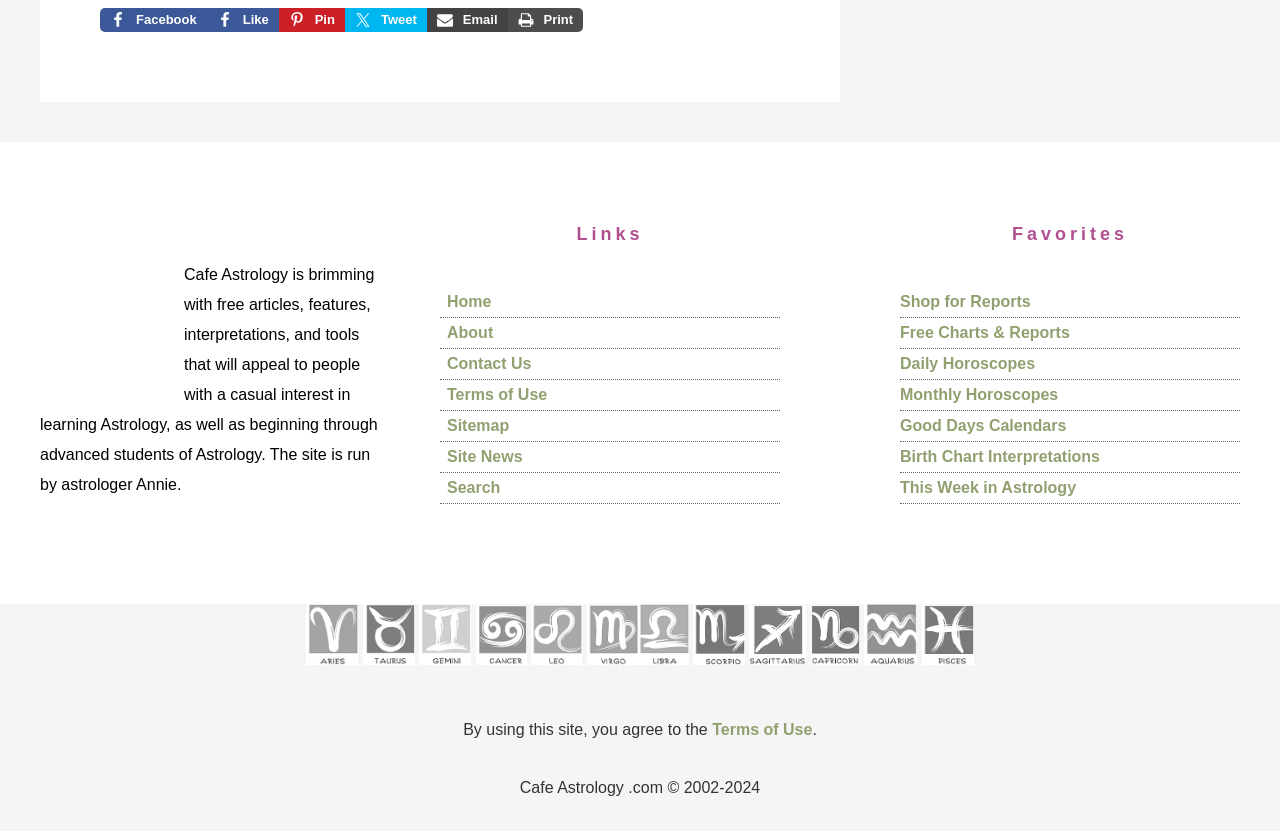Specify the bounding box coordinates of the element's region that should be clicked to achieve the following instruction: "See Aries pages". The bounding box coordinates consist of four float numbers between 0 and 1, in the format [left, top, right, bottom].

[0.239, 0.797, 0.28, 0.818]